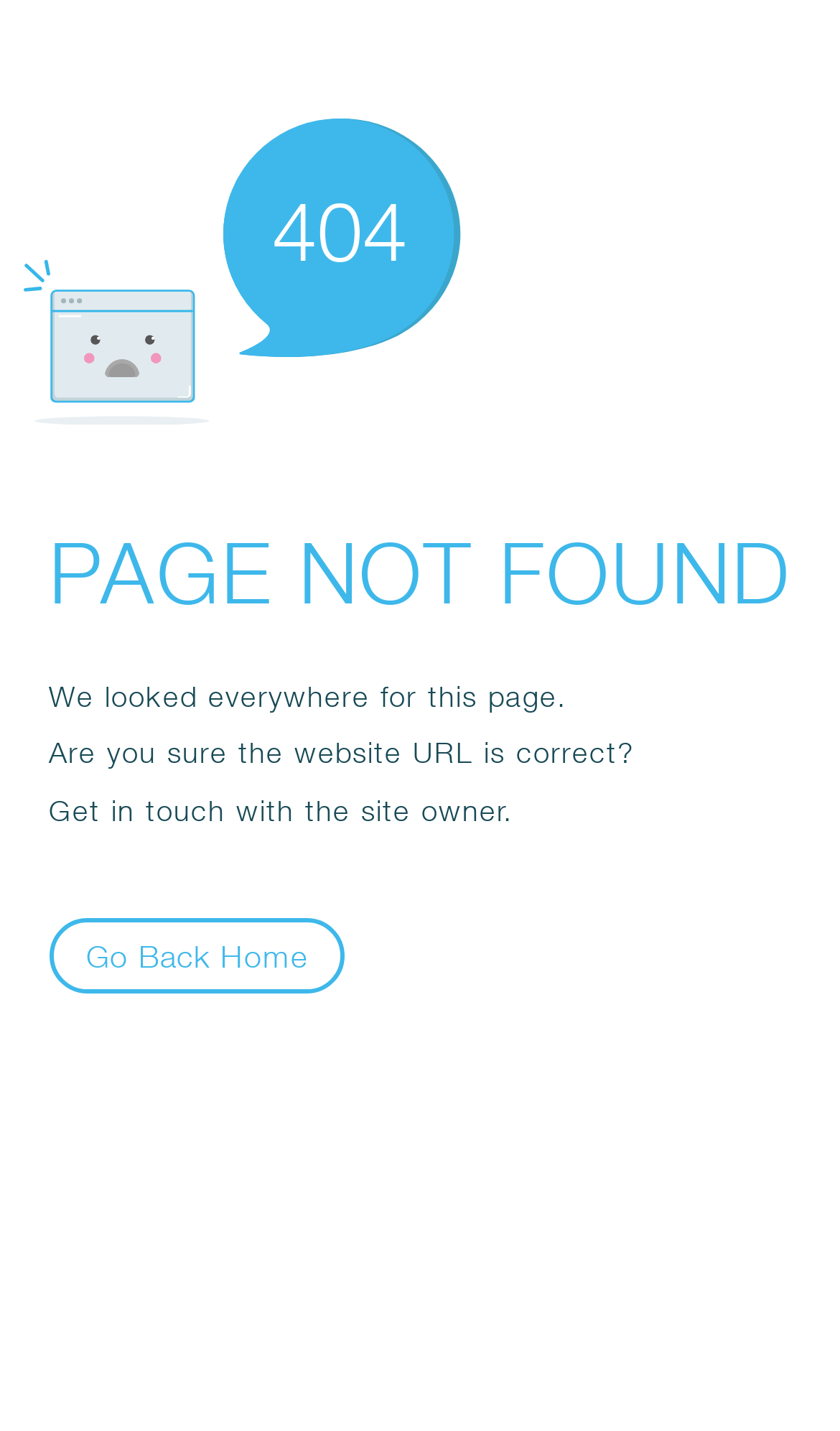Based on the image, please elaborate on the answer to the following question:
What is the main issue with the page?

The static text 'PAGE NOT FOUND' is displayed prominently on the webpage, indicating that the main issue with the page is that it cannot be found.